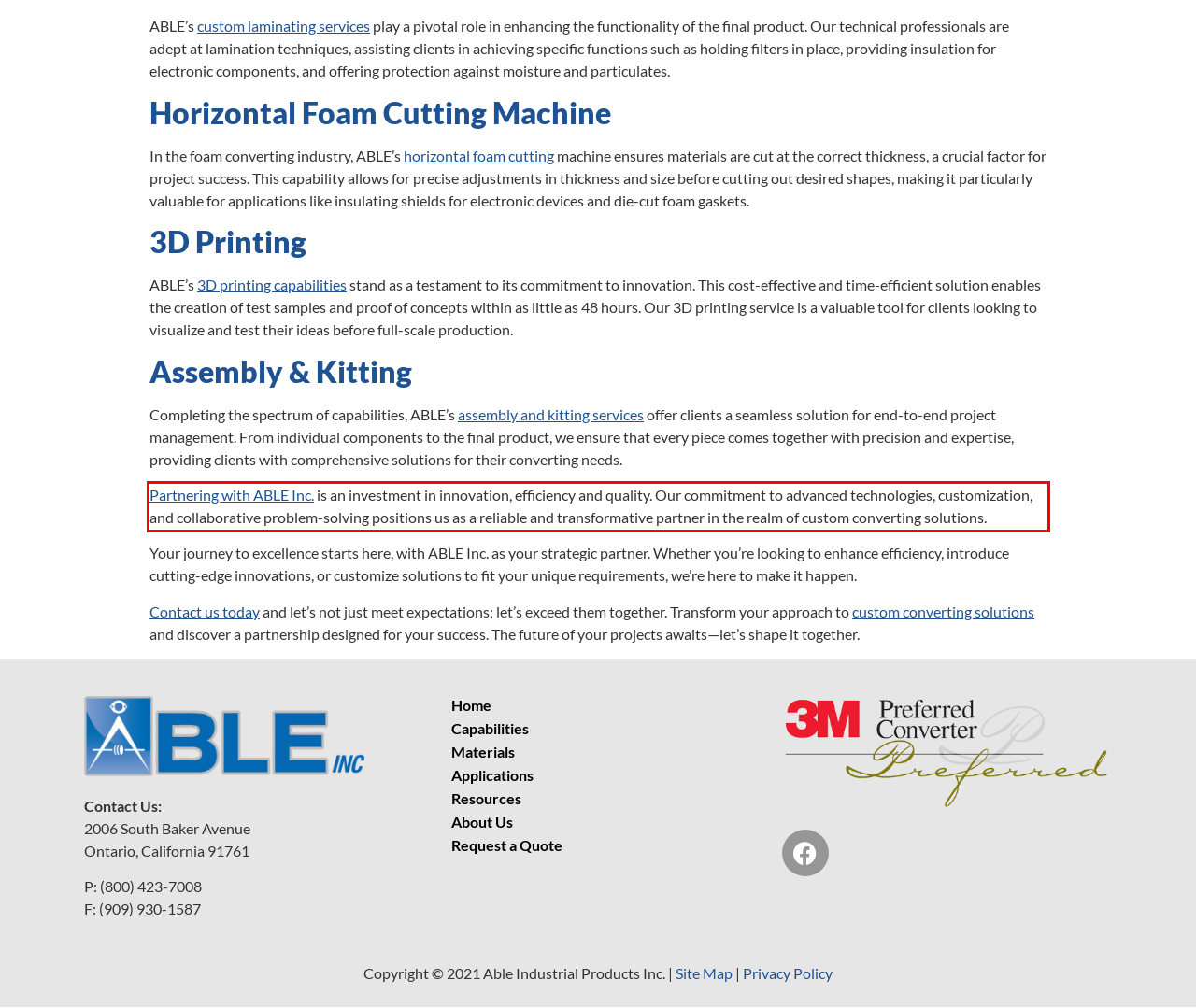Within the screenshot of the webpage, there is a red rectangle. Please recognize and generate the text content inside this red bounding box.

Partnering with ABLE Inc. is an investment in innovation, efficiency and quality. Our commitment to advanced technologies, customization, and collaborative problem-solving positions us as a reliable and transformative partner in the realm of custom converting solutions.